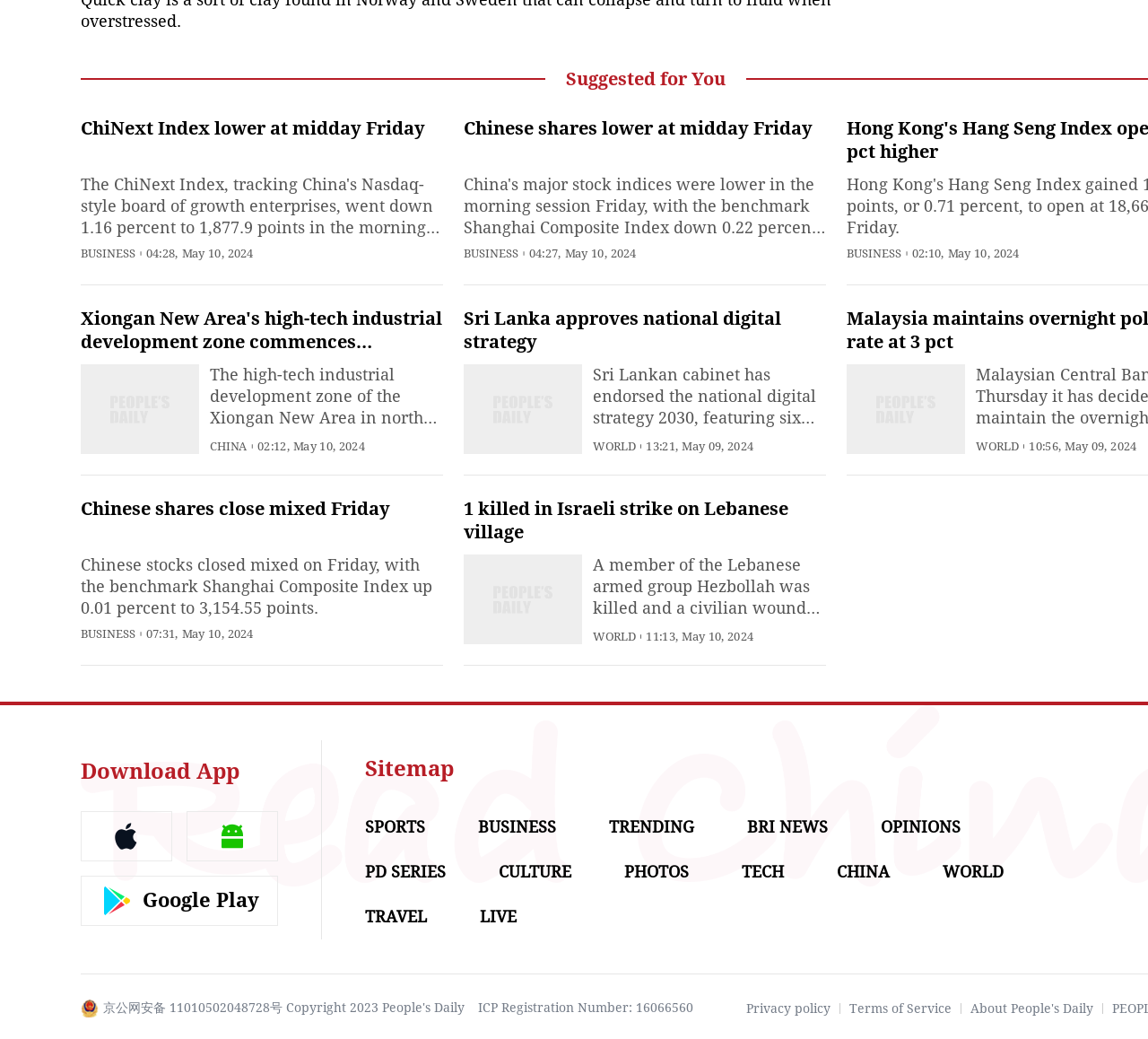Please provide a comprehensive answer to the question below using the information from the image: What is the name of the app that can be downloaded?

The name of the app that can be downloaded is 'People's Daily English language App' because the link element with this text is located below the 'Download App' button.